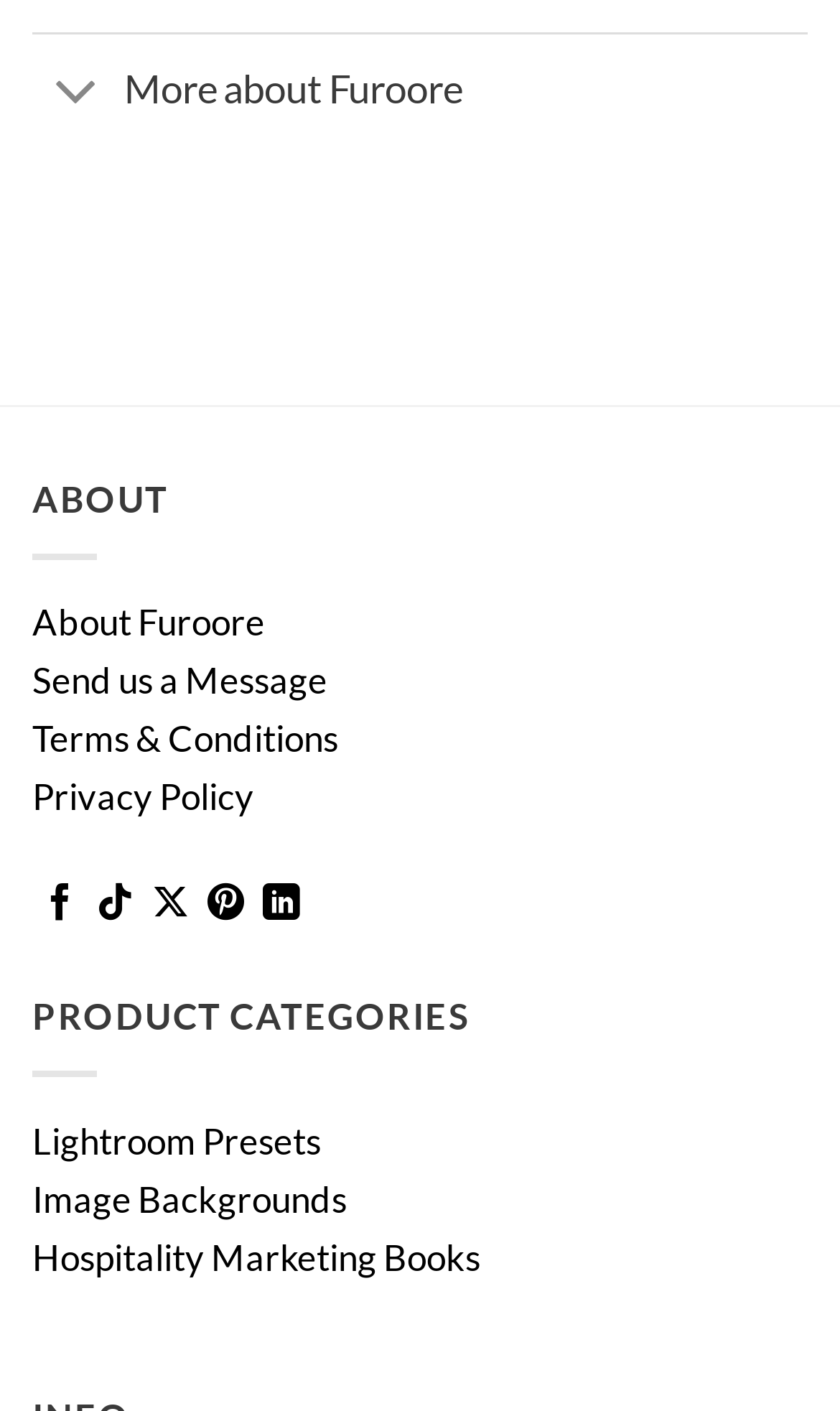Reply to the question below using a single word or brief phrase:
What is the last product category listed?

Hospitality Marketing Books